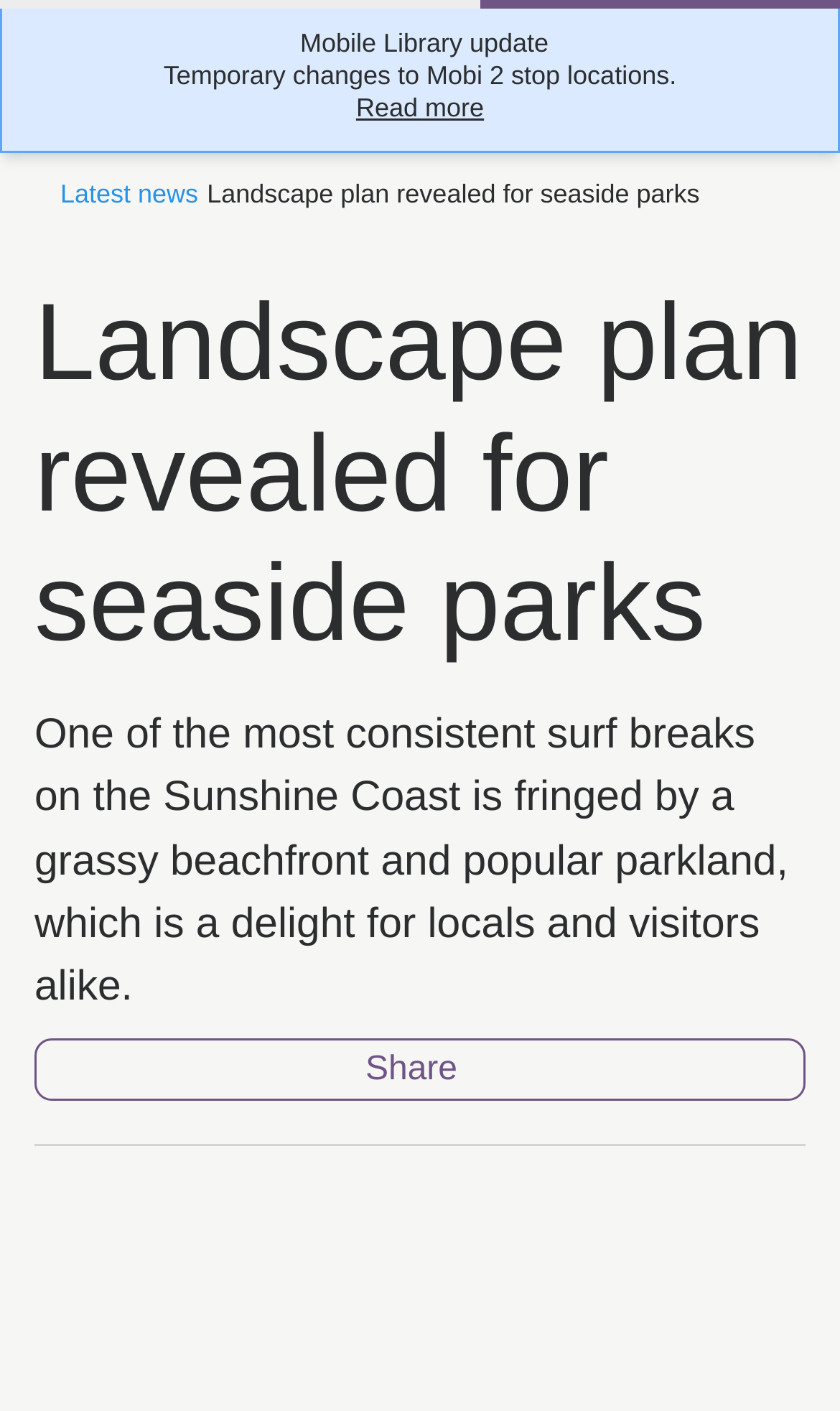Provide the bounding box coordinates for the UI element that is described as: "Share".

[0.041, 0.735, 0.959, 0.78]